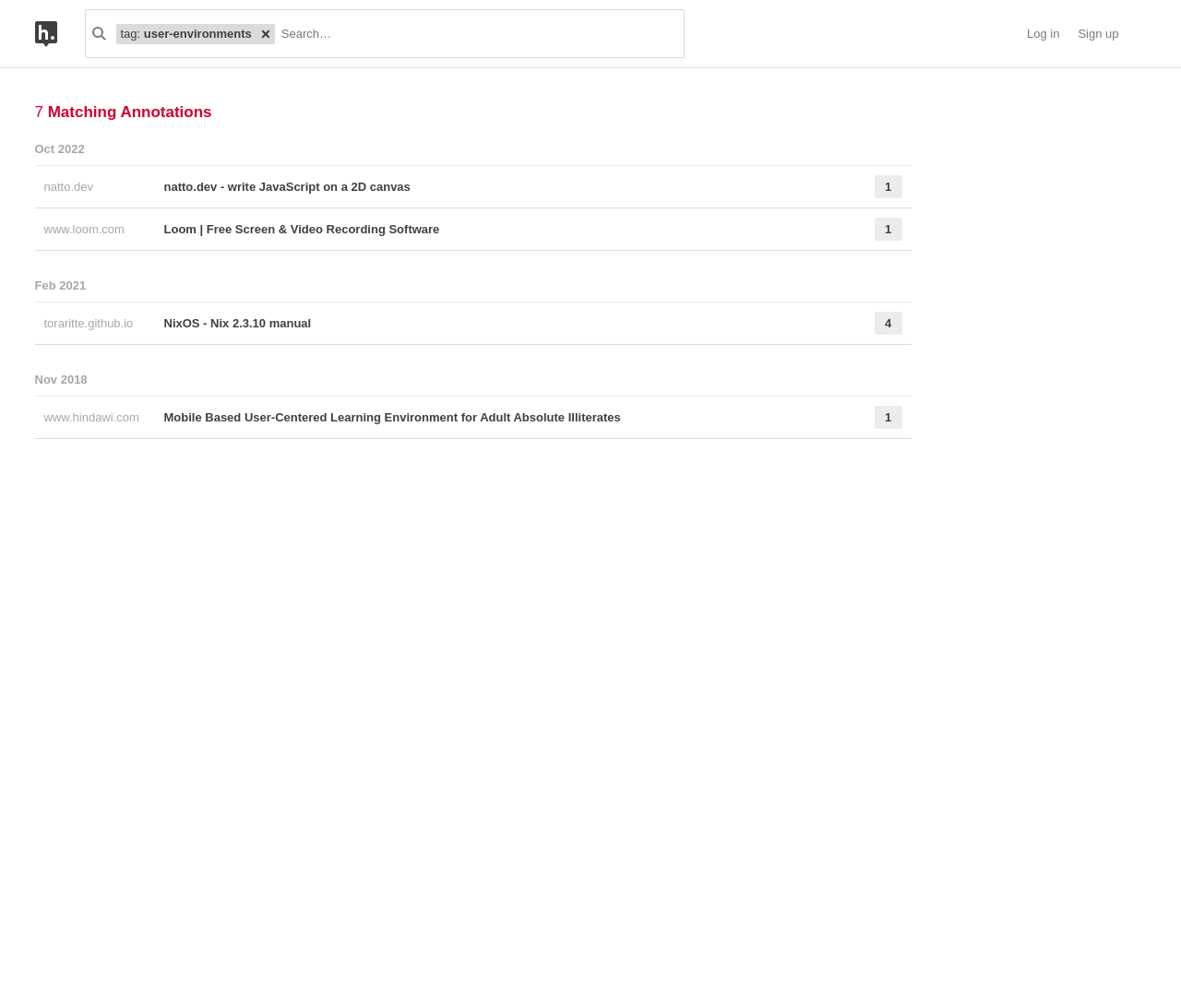Provide the bounding box coordinates of the UI element this sentence describes: "Sign up".

[0.913, 0.025, 0.947, 0.042]